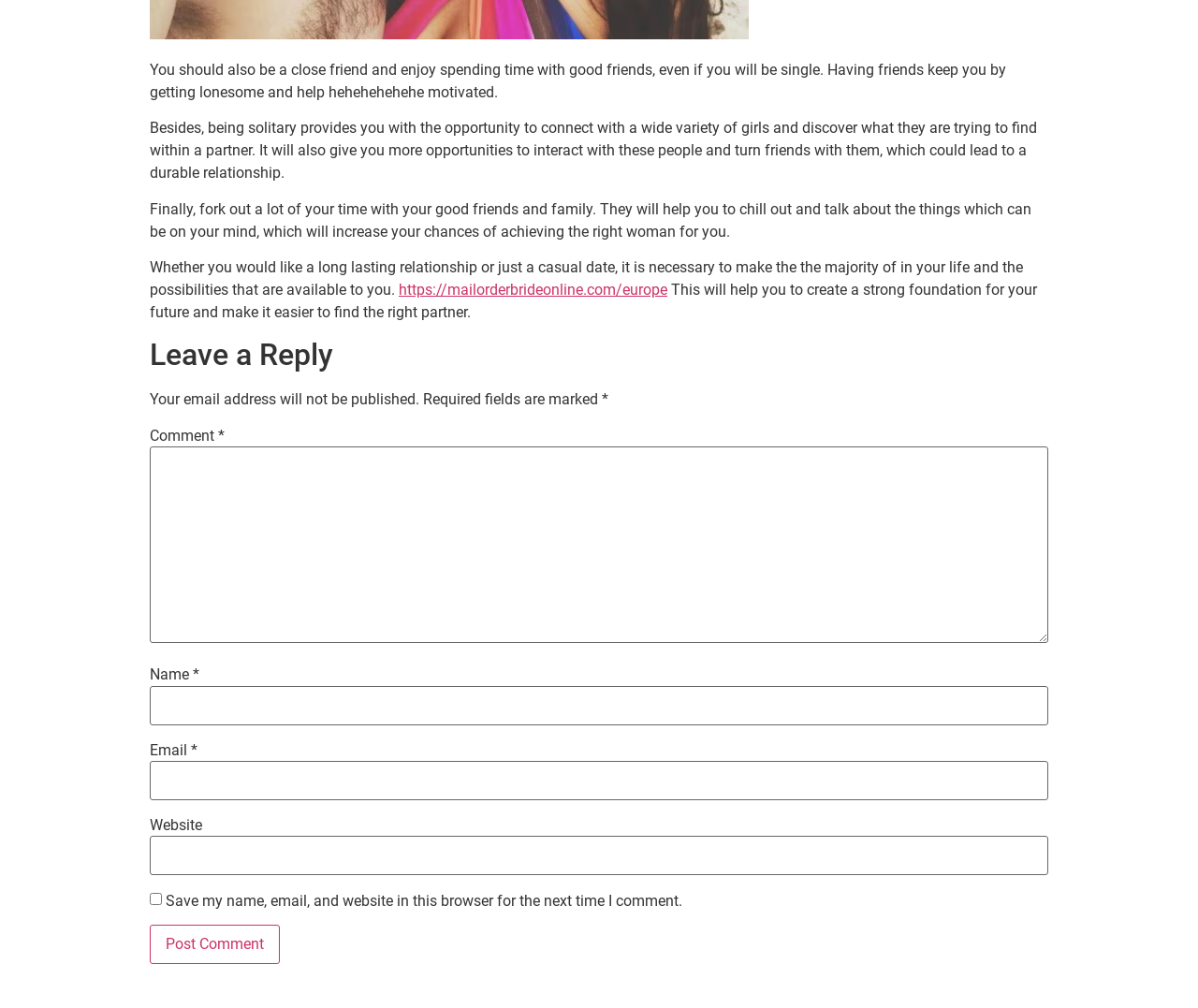Bounding box coordinates are specified in the format (top-left x, top-left y, bottom-right x, bottom-right y). All values are floating point numbers bounded between 0 and 1. Please provide the bounding box coordinate of the region this sentence describes: parent_node: Website name="url"

[0.125, 0.83, 0.875, 0.869]